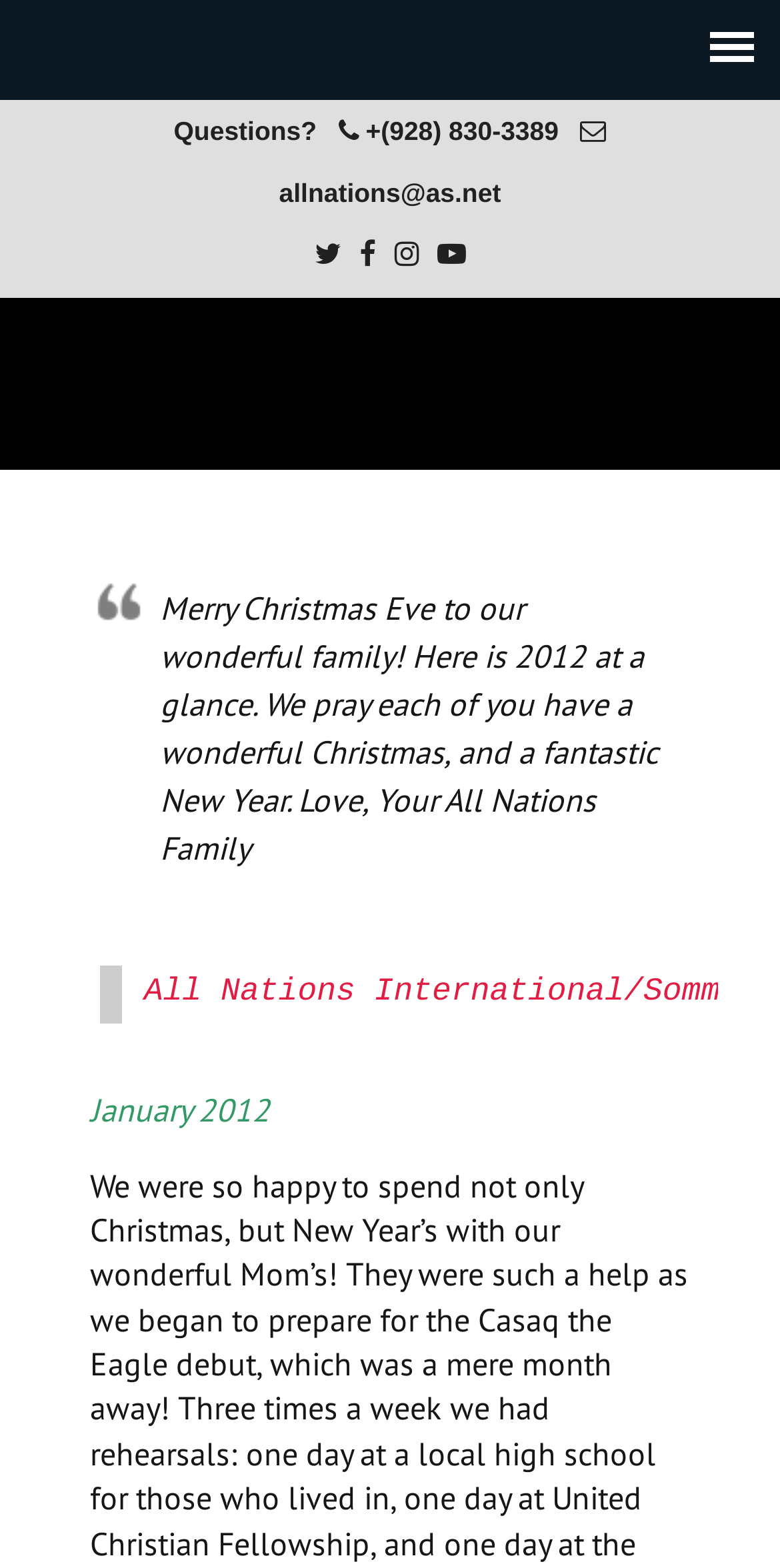What is the phone number to contact?
Please respond to the question with a detailed and thorough explanation.

I found the phone number by looking at the links on the top of the page, and one of them is labeled as '(928) 830-3389', which is a typical format for a phone number.